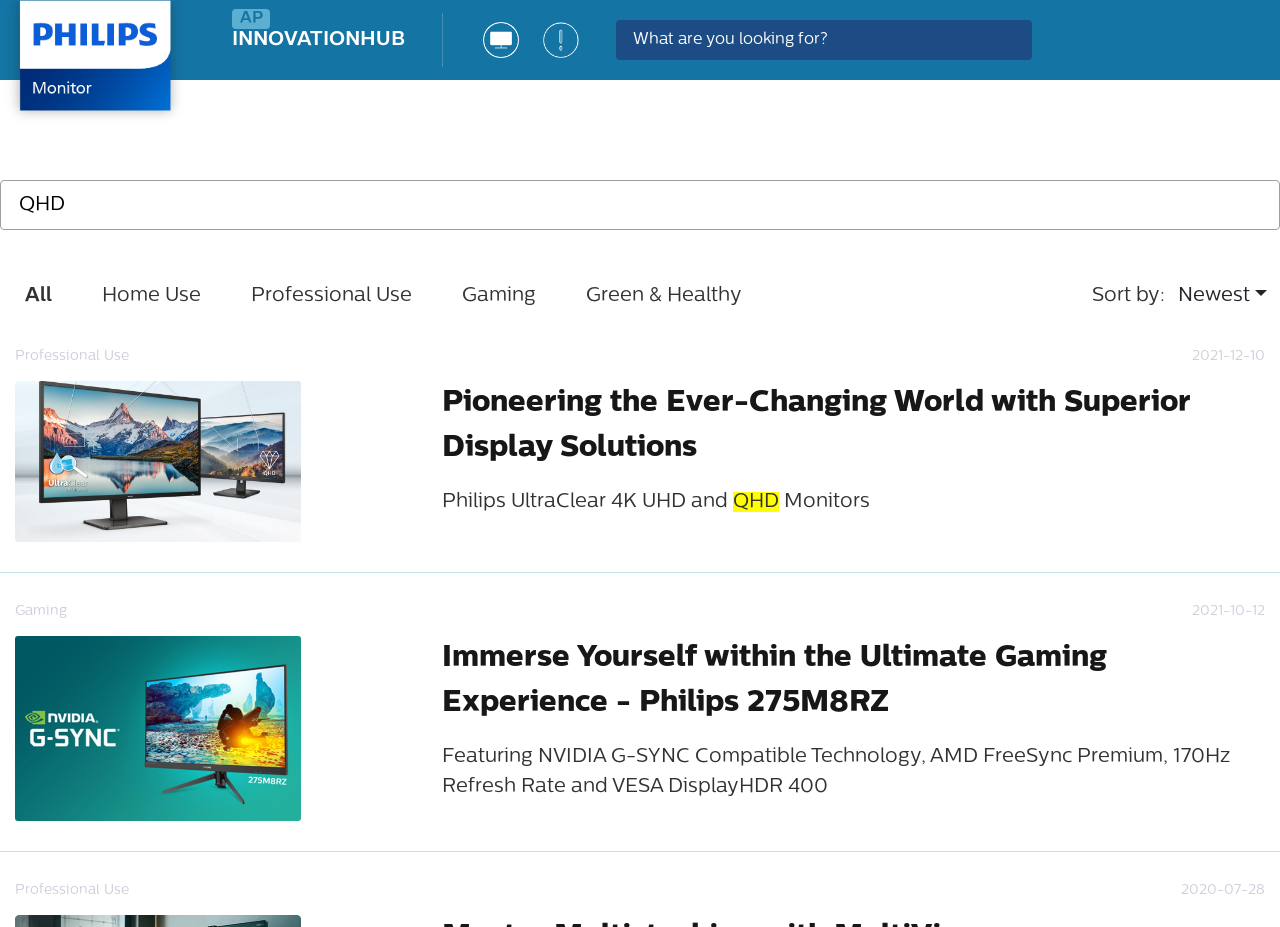What is the search function for?
We need a detailed and exhaustive answer to the question. Please elaborate.

The search function is located at the top of the webpage and has a placeholder text 'What are you looking for?'. This suggests that the search function is intended to help users find specific monitors or monitor-related information on the webpage.